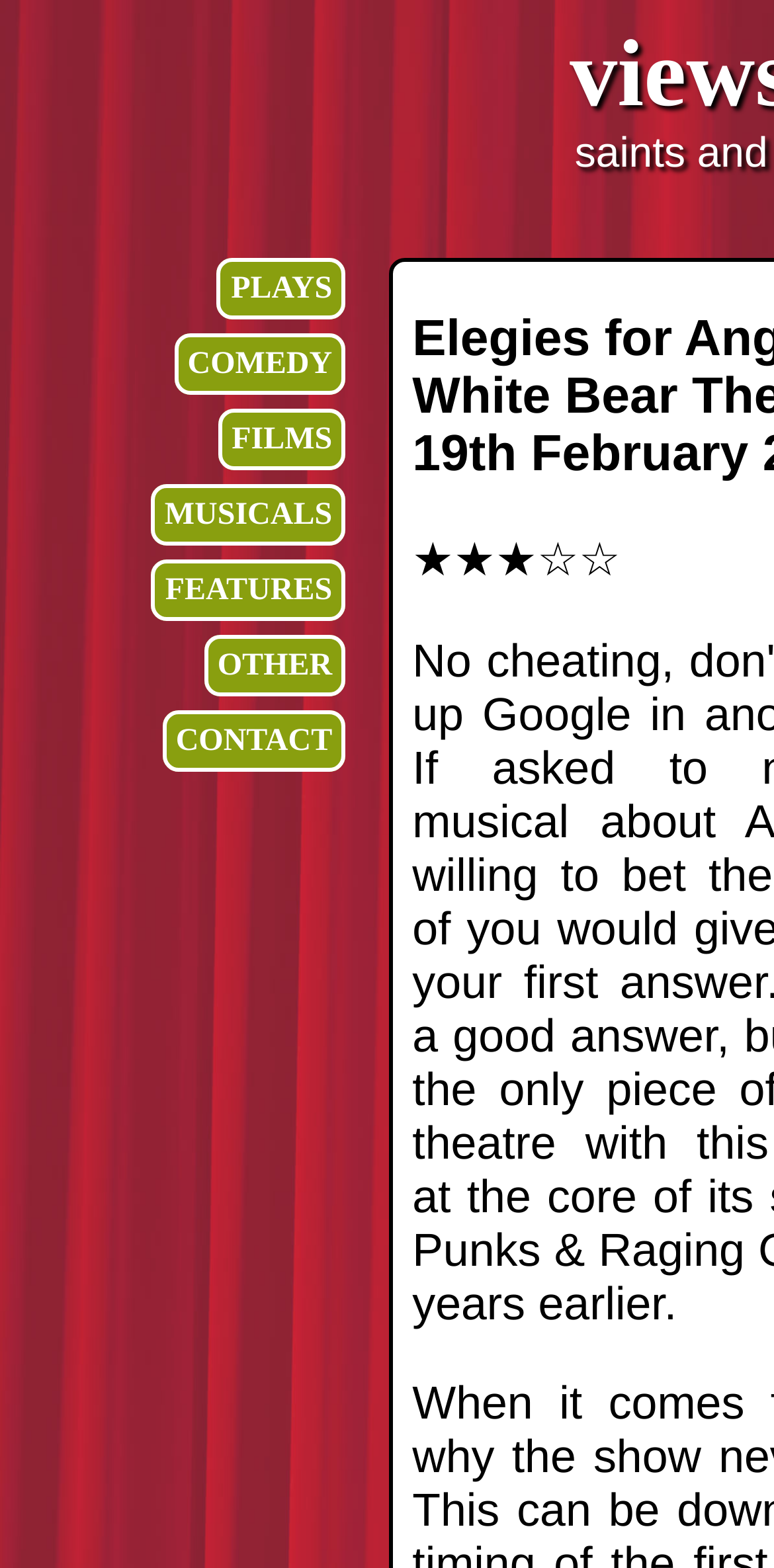What is the category of 'Elegies for Angels, Punks & Raging Queens'?
Using the image as a reference, answer with just one word or a short phrase.

Musical